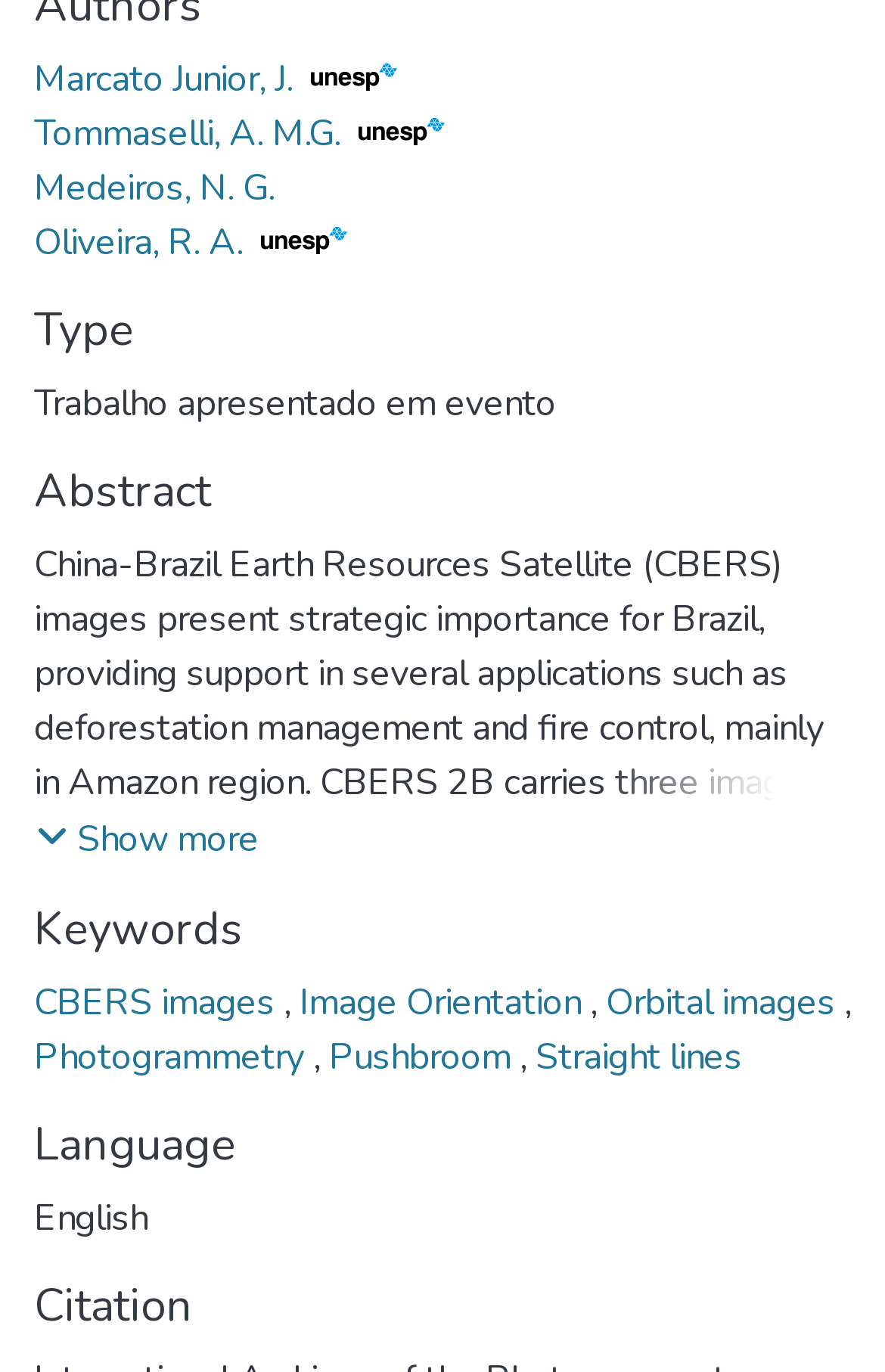Please give the bounding box coordinates of the area that should be clicked to fulfill the following instruction: "View author profile of Tommaselli, A. M.G.". The coordinates should be in the format of four float numbers from 0 to 1, i.e., [left, top, right, bottom].

[0.038, 0.079, 0.502, 0.116]